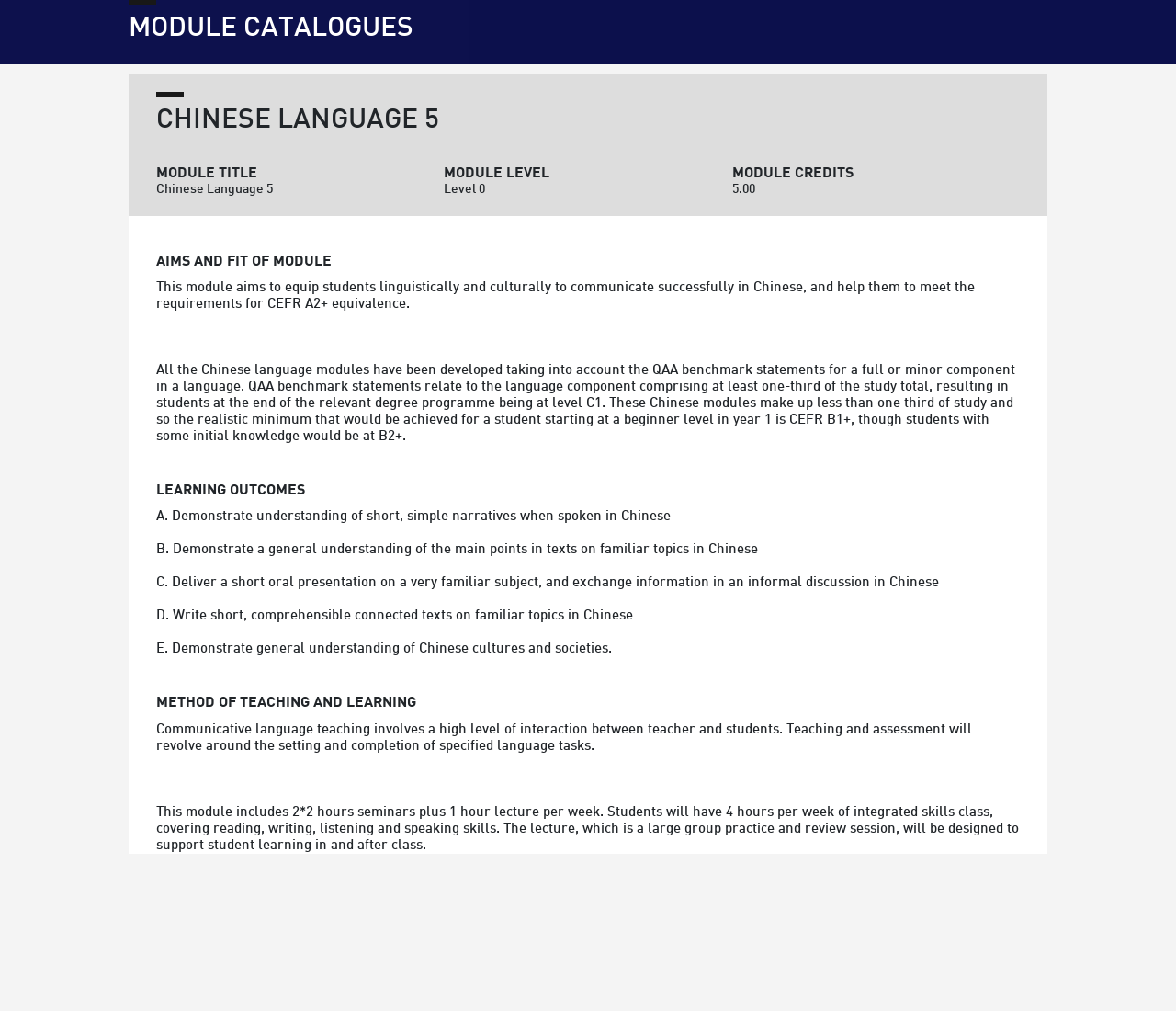Carefully examine the image and provide an in-depth answer to the question: What is the aim of the module?

The aim of the module can be found in the StaticText element with the text 'This module aims to equip students linguistically and culturally to communicate successfully in Chinese...' which is located below the 'AIMS AND FIT OF MODULE' heading.